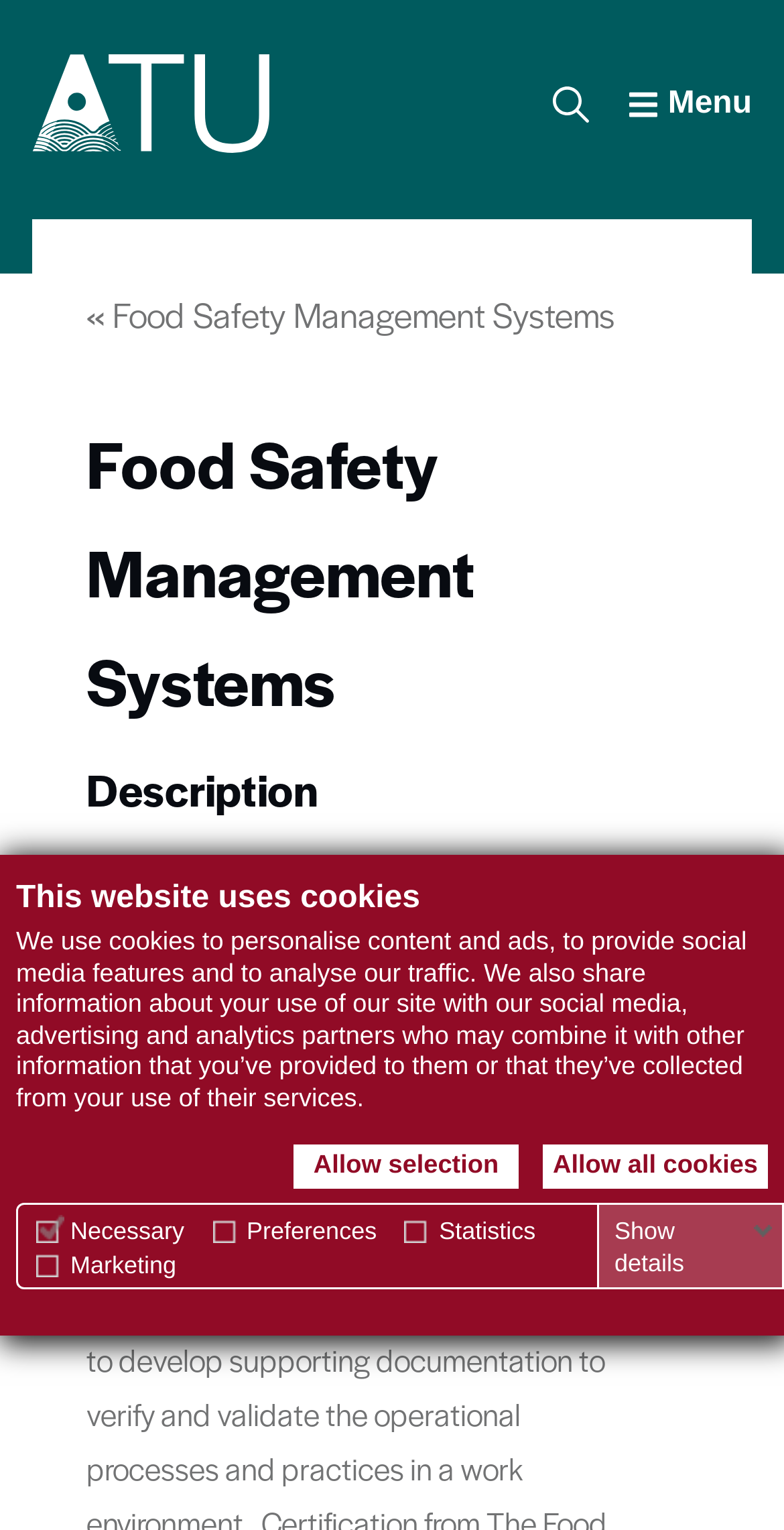Could you specify the bounding box coordinates for the clickable section to complete the following instruction: "View Brochure"?

None